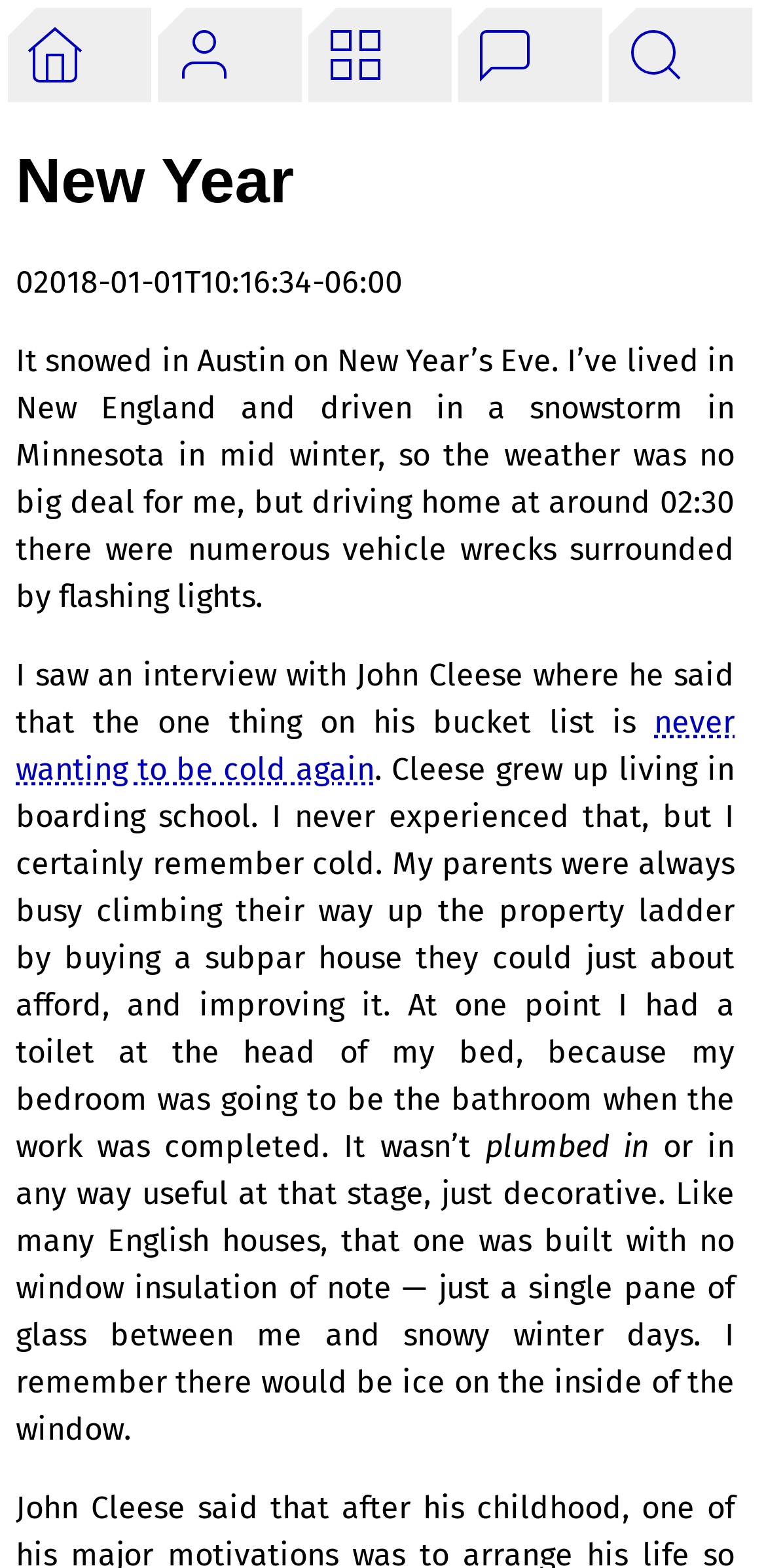What is on John Cleese's bucket list? Examine the screenshot and reply using just one word or a brief phrase.

Never wanting to be cold again